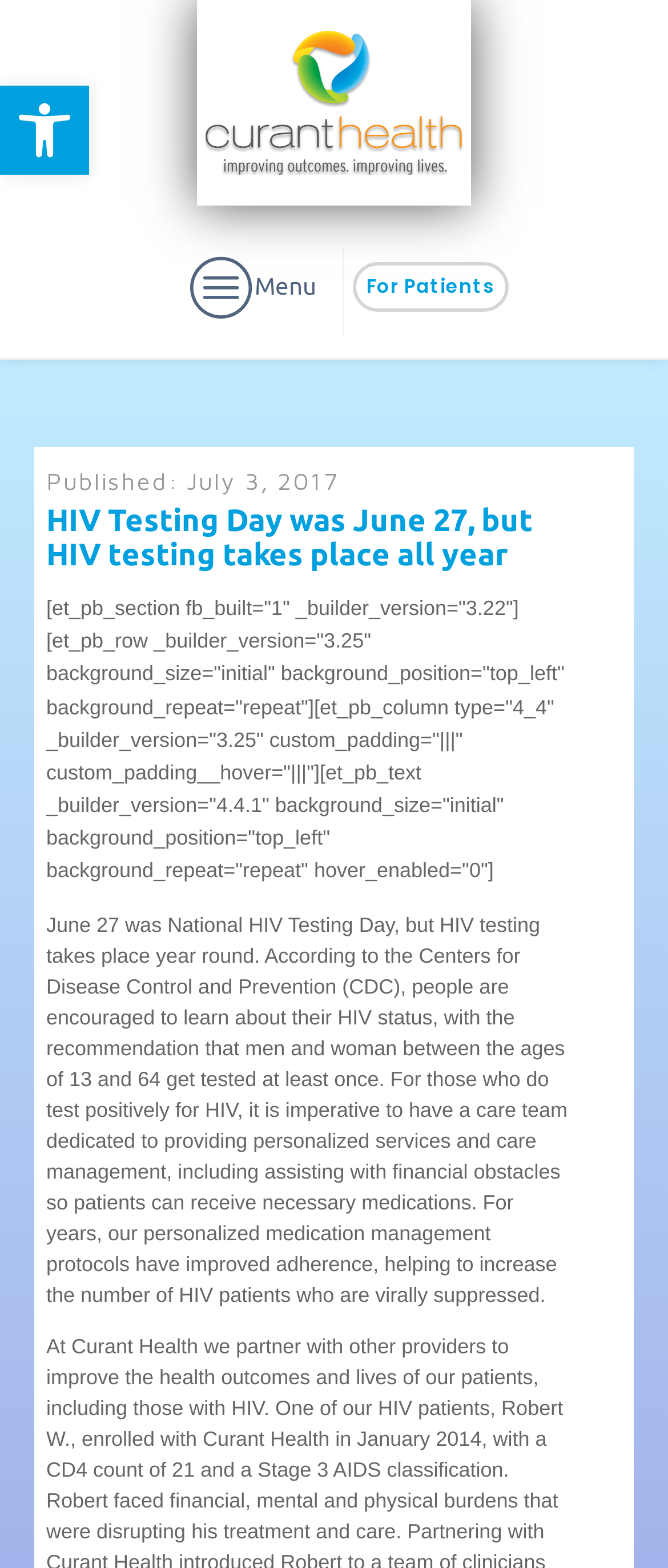Locate the UI element that matches the description For Patients in the webpage screenshot. Return the bounding box coordinates in the format (top-left x, top-left y, bottom-right x, bottom-right y), with values ranging from 0 to 1.

[0.527, 0.167, 0.763, 0.199]